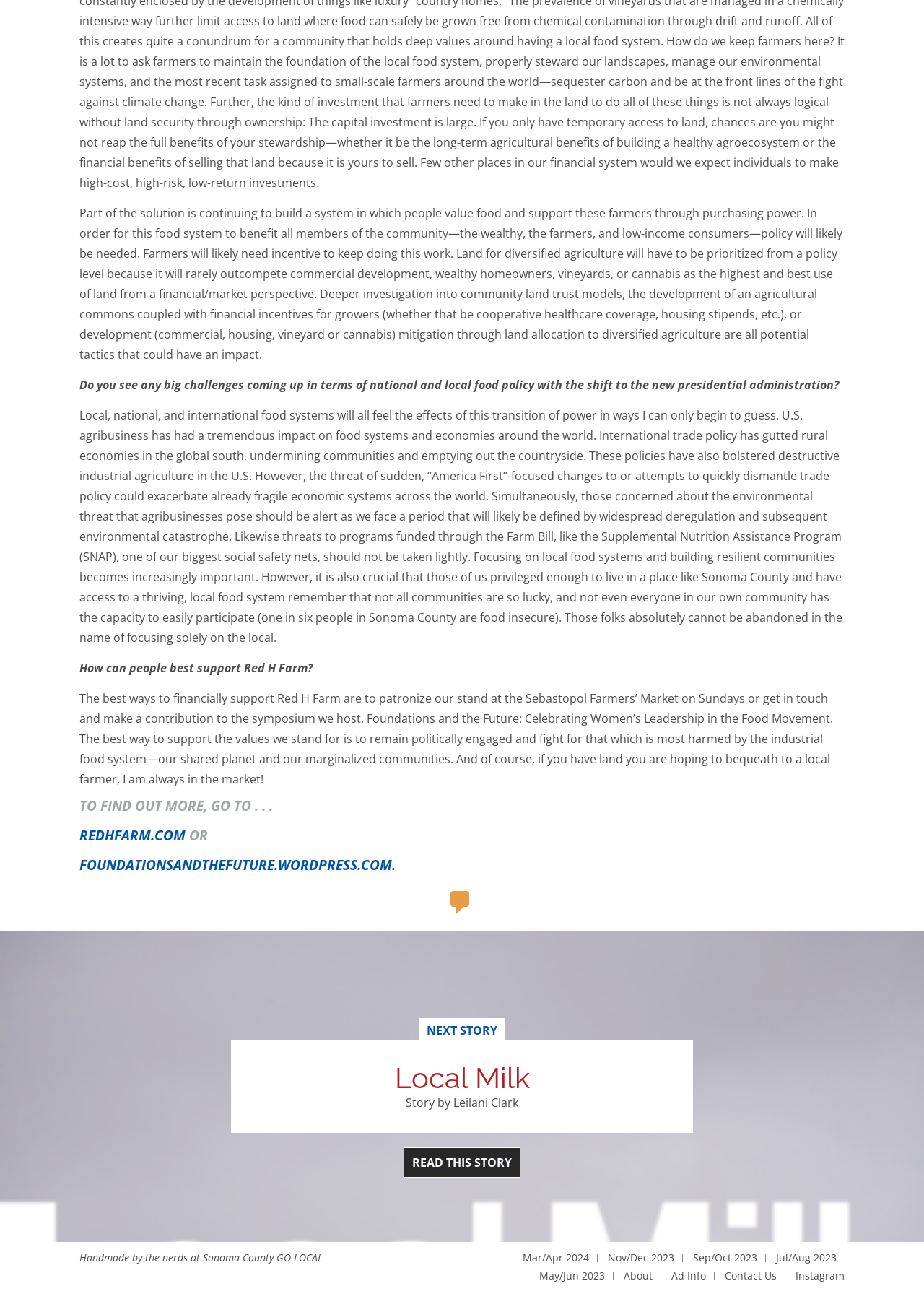Utilize the details in the image to give a detailed response to the question: What is the topic of the main article?

The main article discusses the importance of supporting local farmers and the challenges they face, as well as the impact of national and local food policy on the food system.